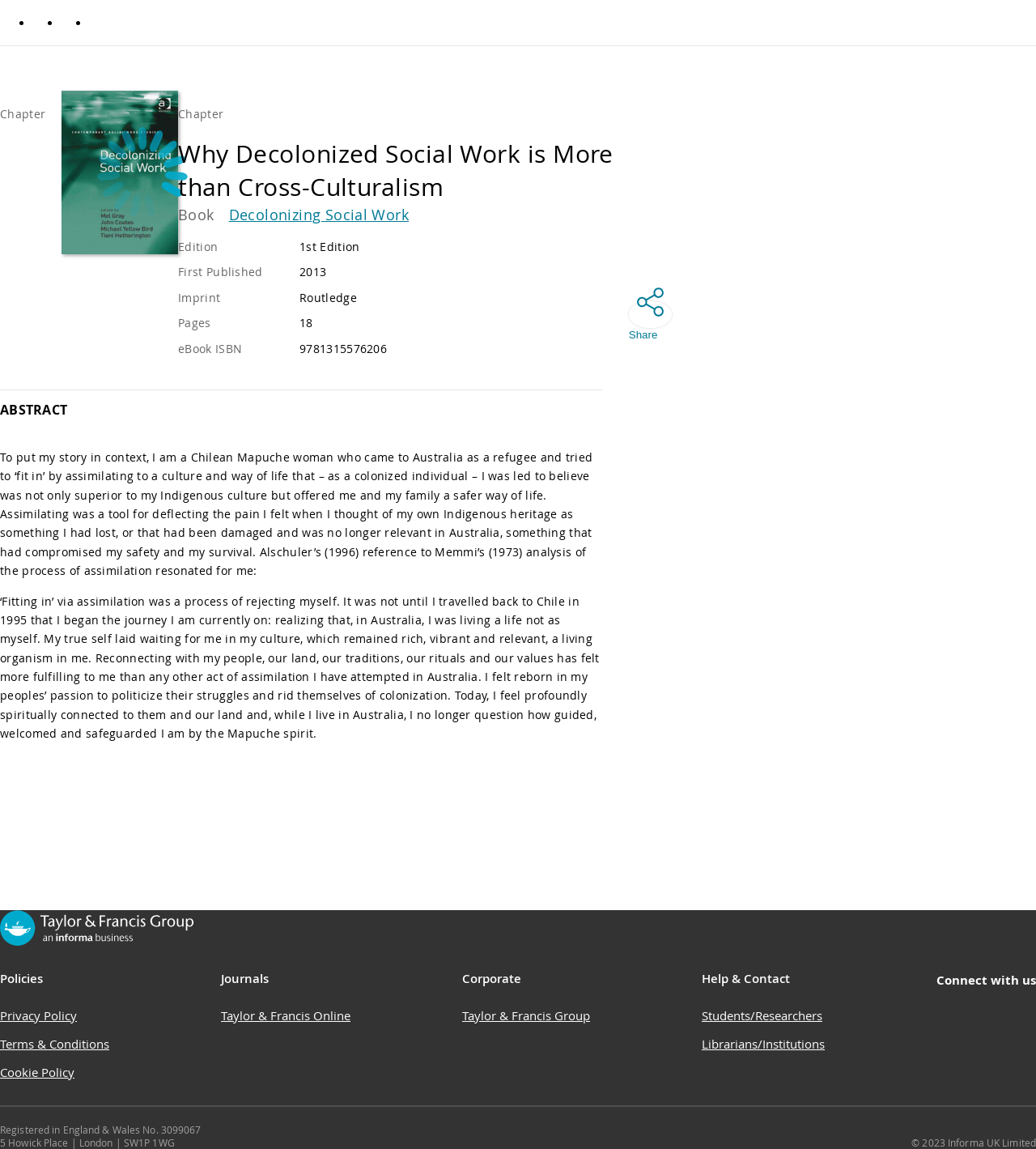Determine the bounding box coordinates of the clickable region to execute the instruction: "Click on the 'Asian Recipes Blog' link". The coordinates should be four float numbers between 0 and 1, denoted as [left, top, right, bottom].

None